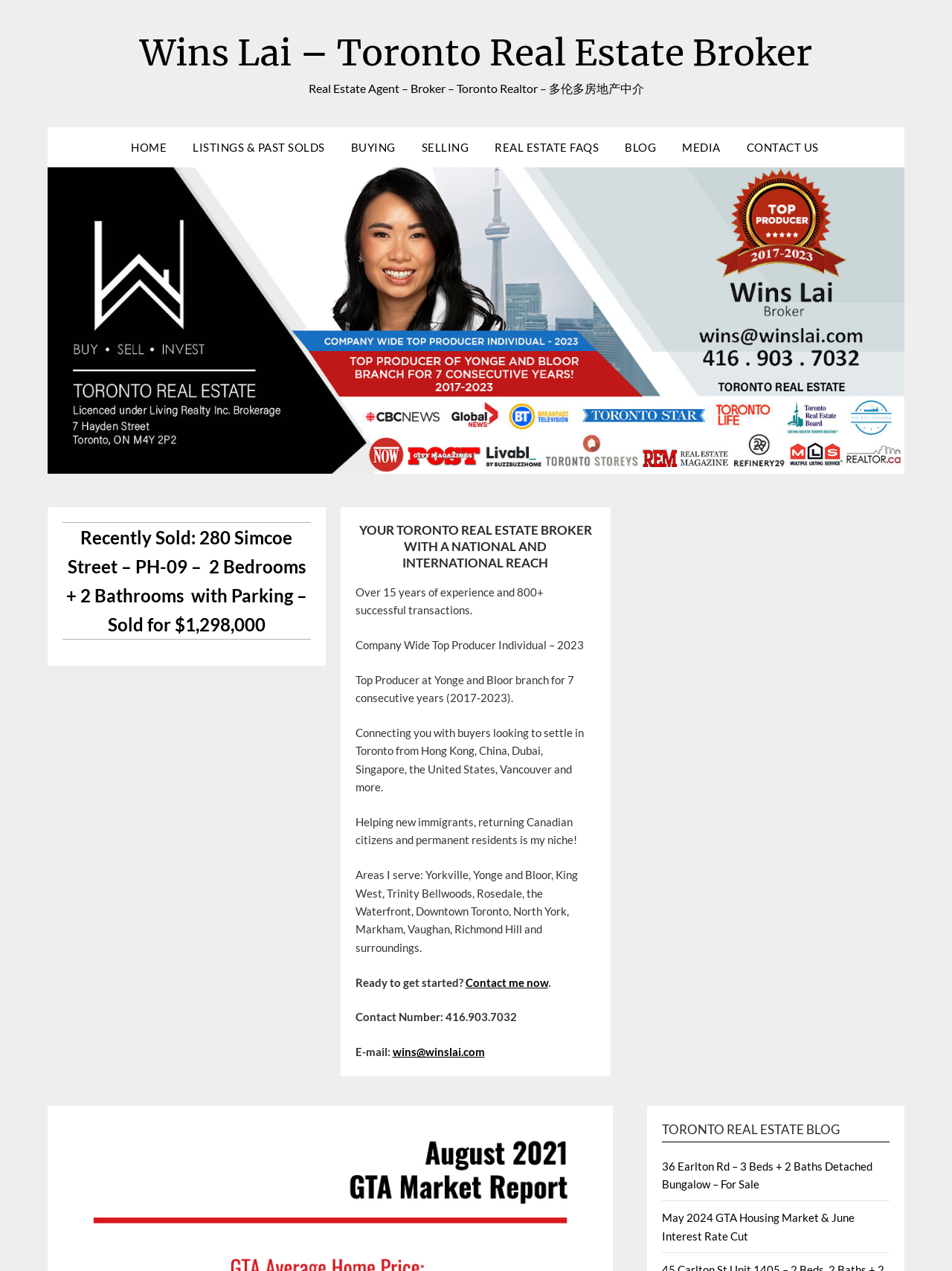Please determine the bounding box coordinates of the element's region to click in order to carry out the following instruction: "Click on the link to read more about NFT". The coordinates should be four float numbers between 0 and 1, i.e., [left, top, right, bottom].

None